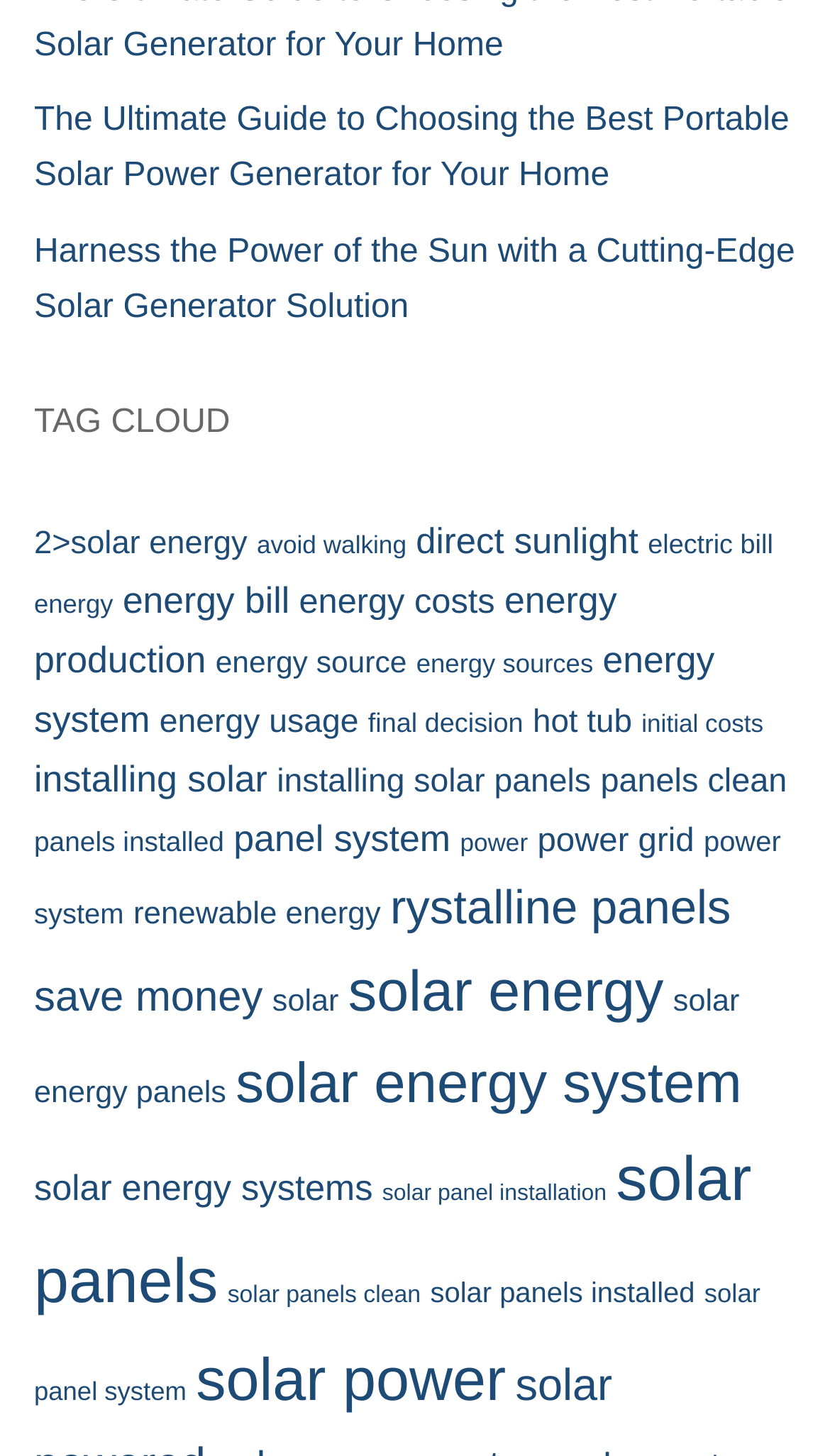Answer the question below using just one word or a short phrase: 
What is the purpose of the 'TAG CLOUD' section?

To categorize solar energy topics